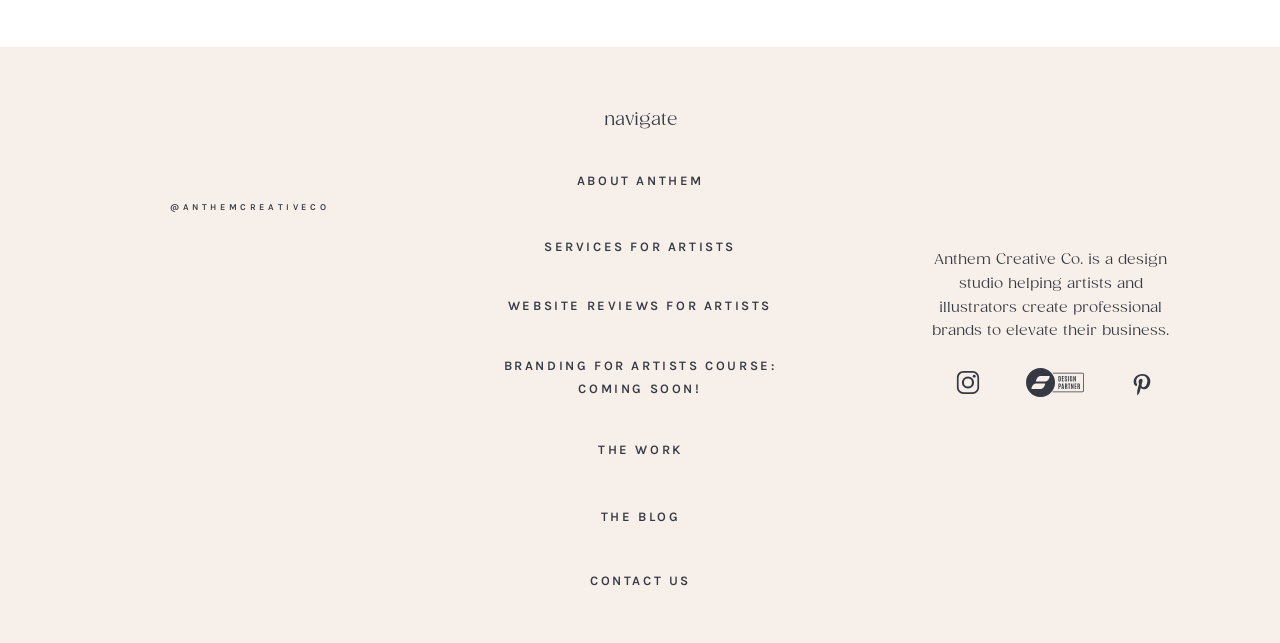What is the name of the design studio?
Examine the image and give a concise answer in one word or a short phrase.

Anthem Creative Co.